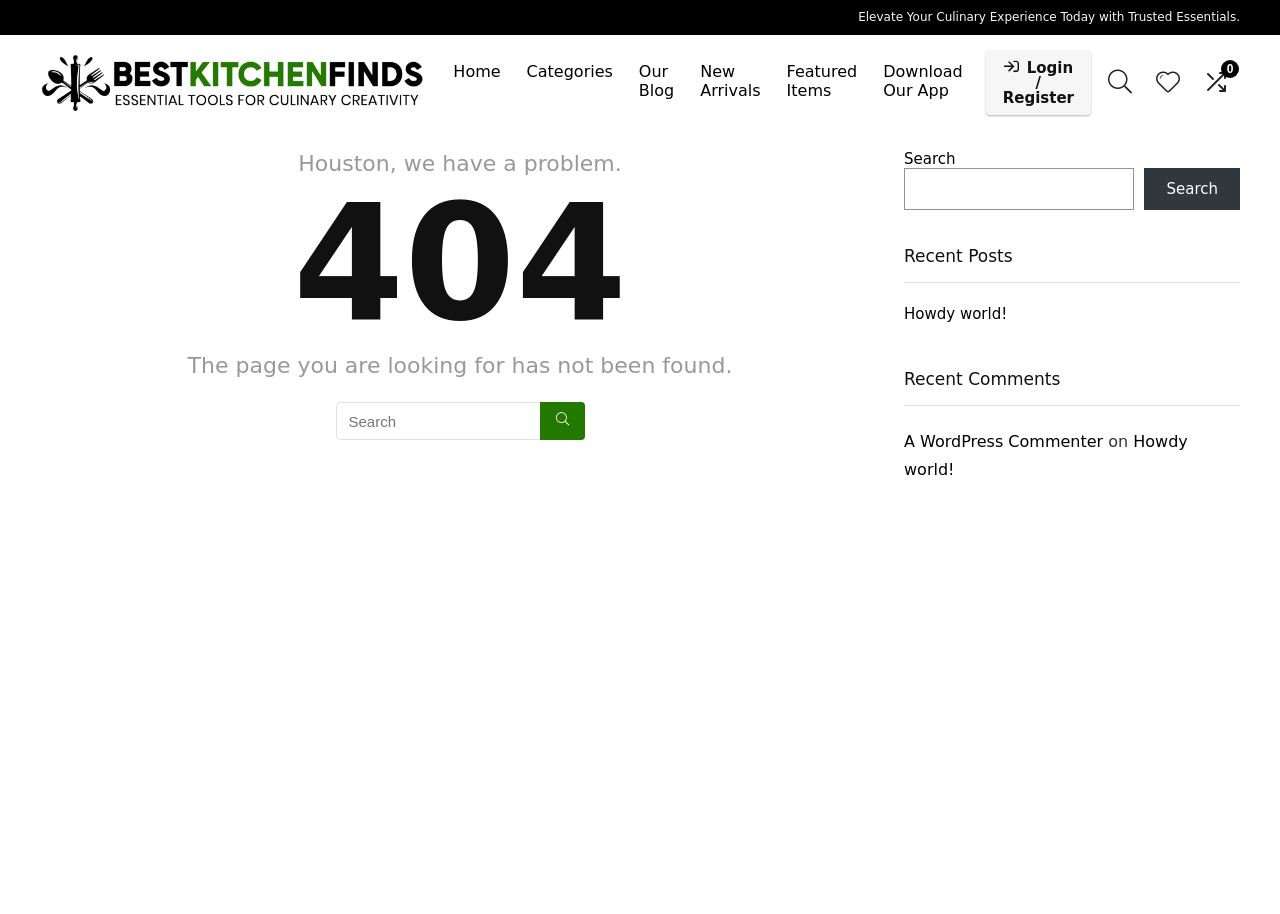Find and specify the bounding box coordinates that correspond to the clickable region for the instruction: "Click on the BestKitchenFinds link".

[0.031, 0.049, 0.332, 0.068]